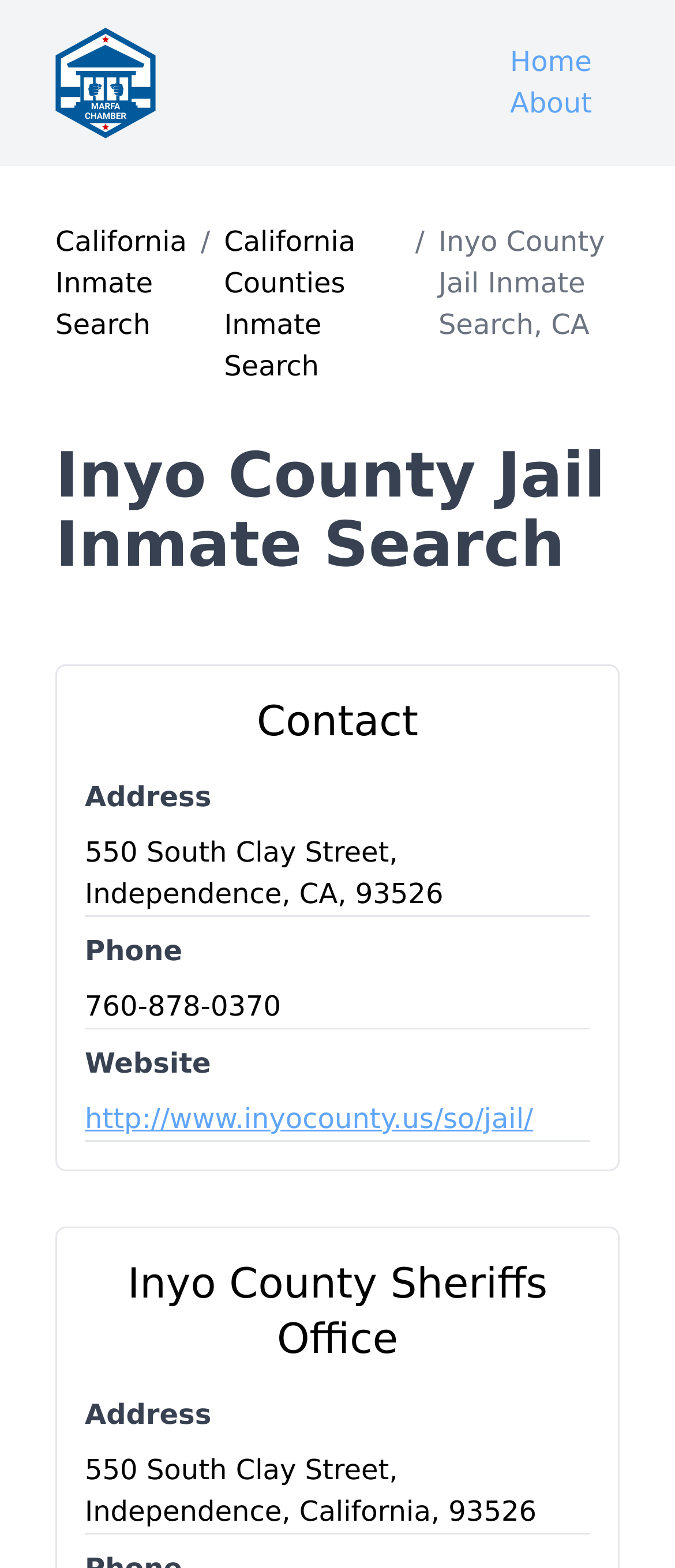What is the address of Inyo County Jail?
Using the image, provide a concise answer in one word or a short phrase.

550 South Clay Street, Independence, CA, 93526